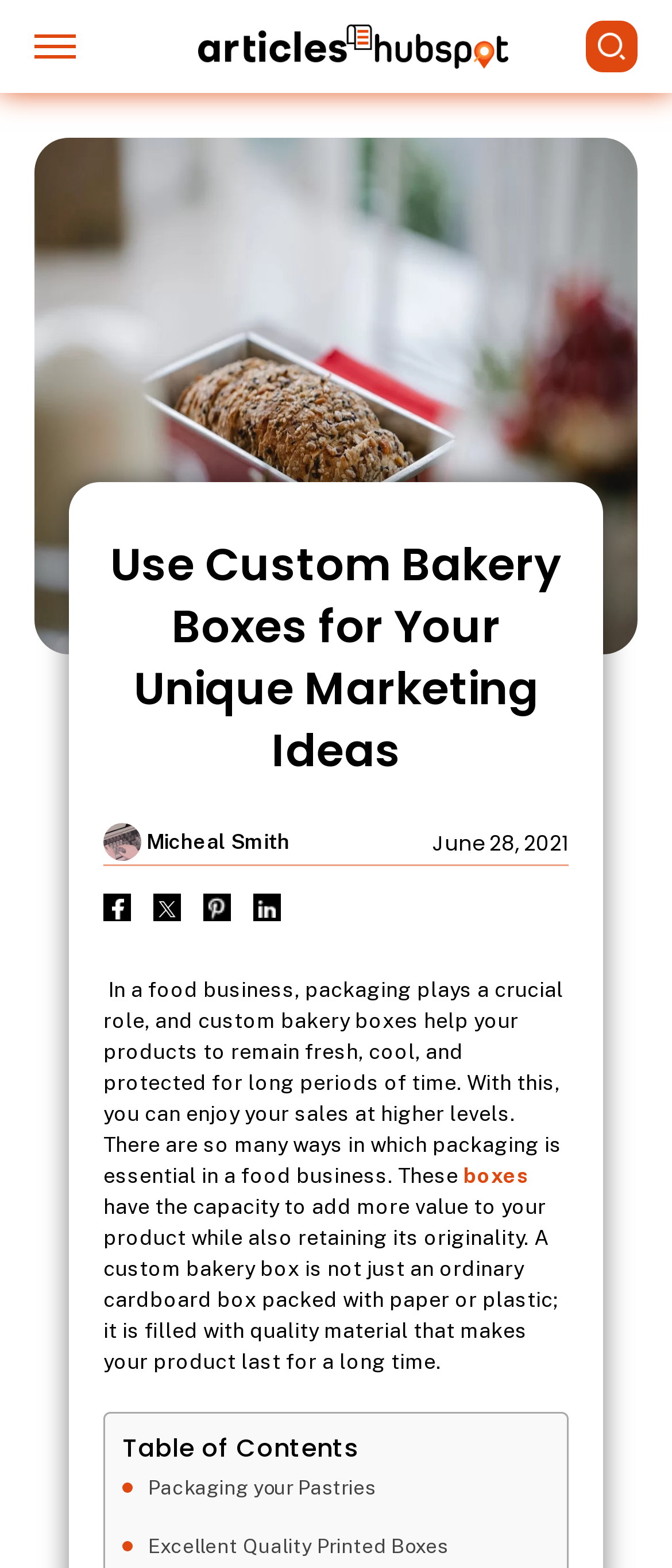Identify the bounding box coordinates of the area that should be clicked in order to complete the given instruction: "Click on the author's profile picture". The bounding box coordinates should be four float numbers between 0 and 1, i.e., [left, top, right, bottom].

[0.154, 0.525, 0.21, 0.549]